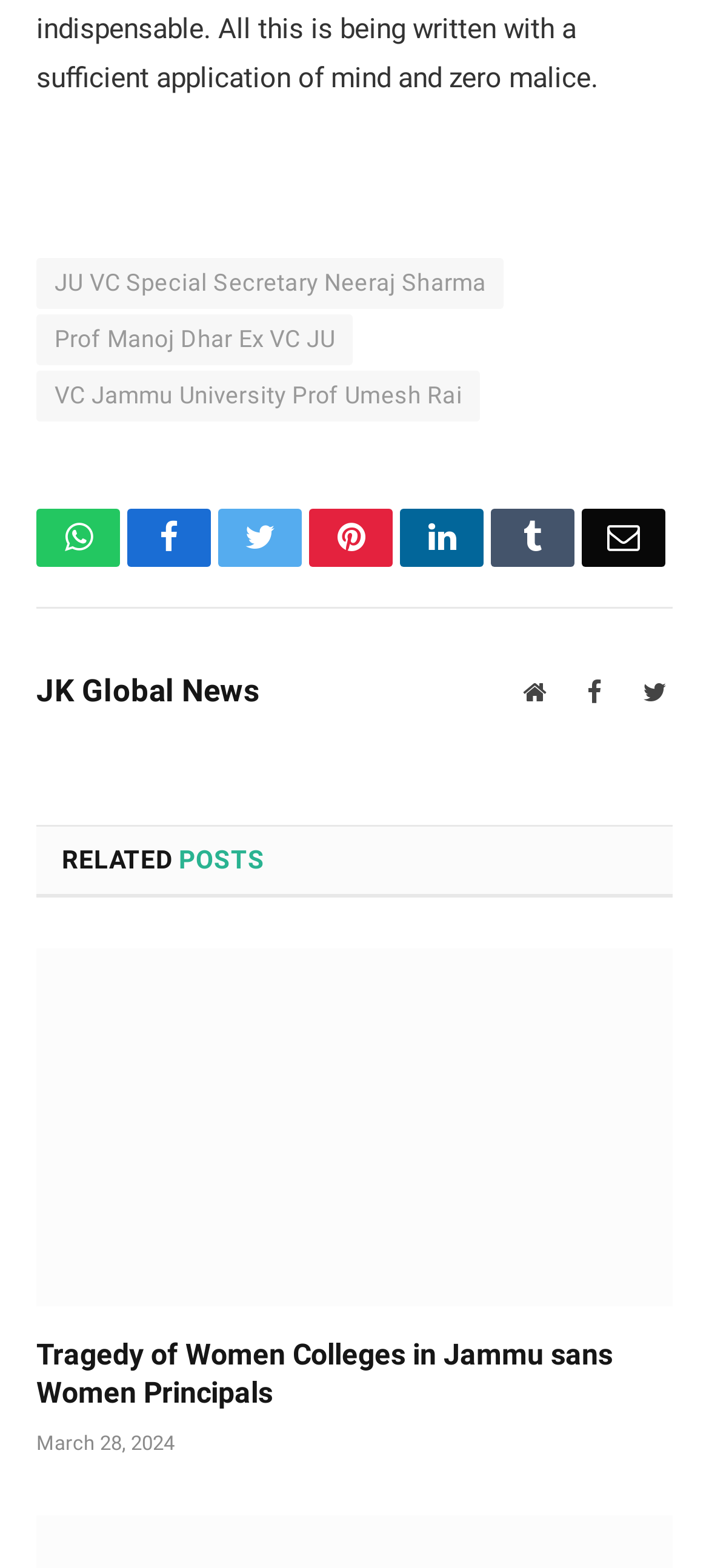Determine the bounding box coordinates of the clickable area required to perform the following instruction: "Click on the WhatsApp link". The coordinates should be represented as four float numbers between 0 and 1: [left, top, right, bottom].

[0.051, 0.324, 0.169, 0.362]